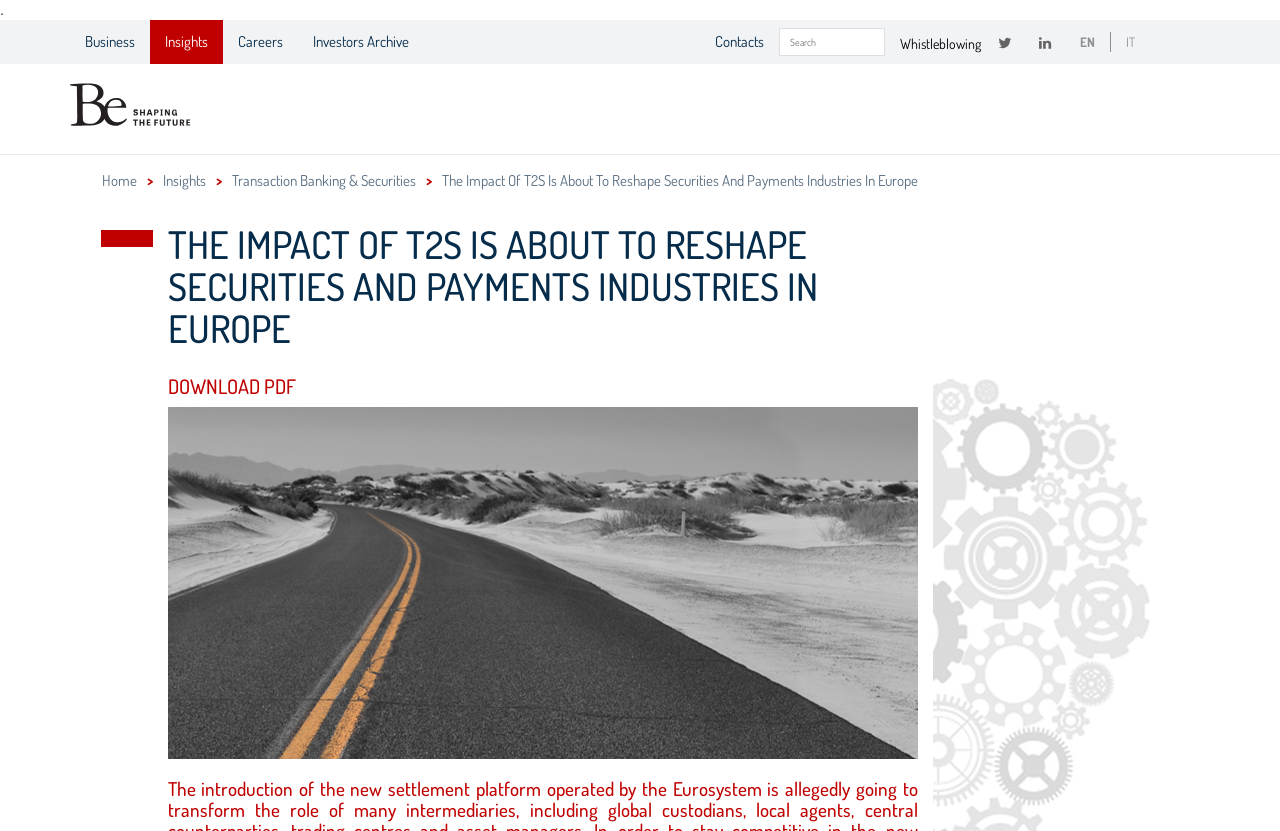What is the topic of the main article?
Please ensure your answer to the question is detailed and covers all necessary aspects.

I determined the topic of the main article by reading the heading 'THE IMPACT OF T2S IS ABOUT TO RESHAPE SECURITIES AND PAYMENTS INDUSTRIES IN EUROPE', which suggests that the article is about the impact of T2S on securities and payments industries in Europe.